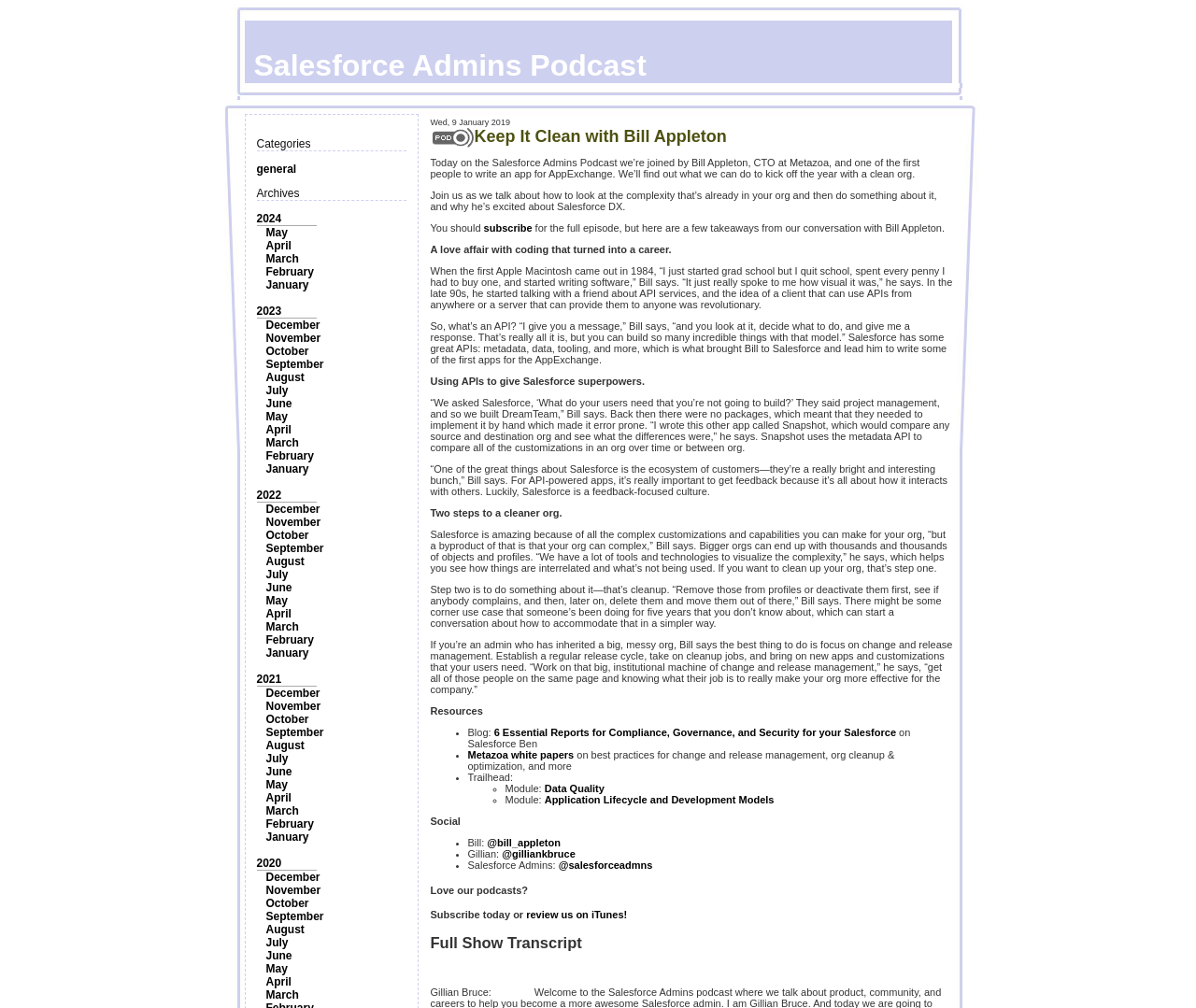What is the category of the podcast?
Please provide a single word or phrase in response based on the screenshot.

Salesforce Admins